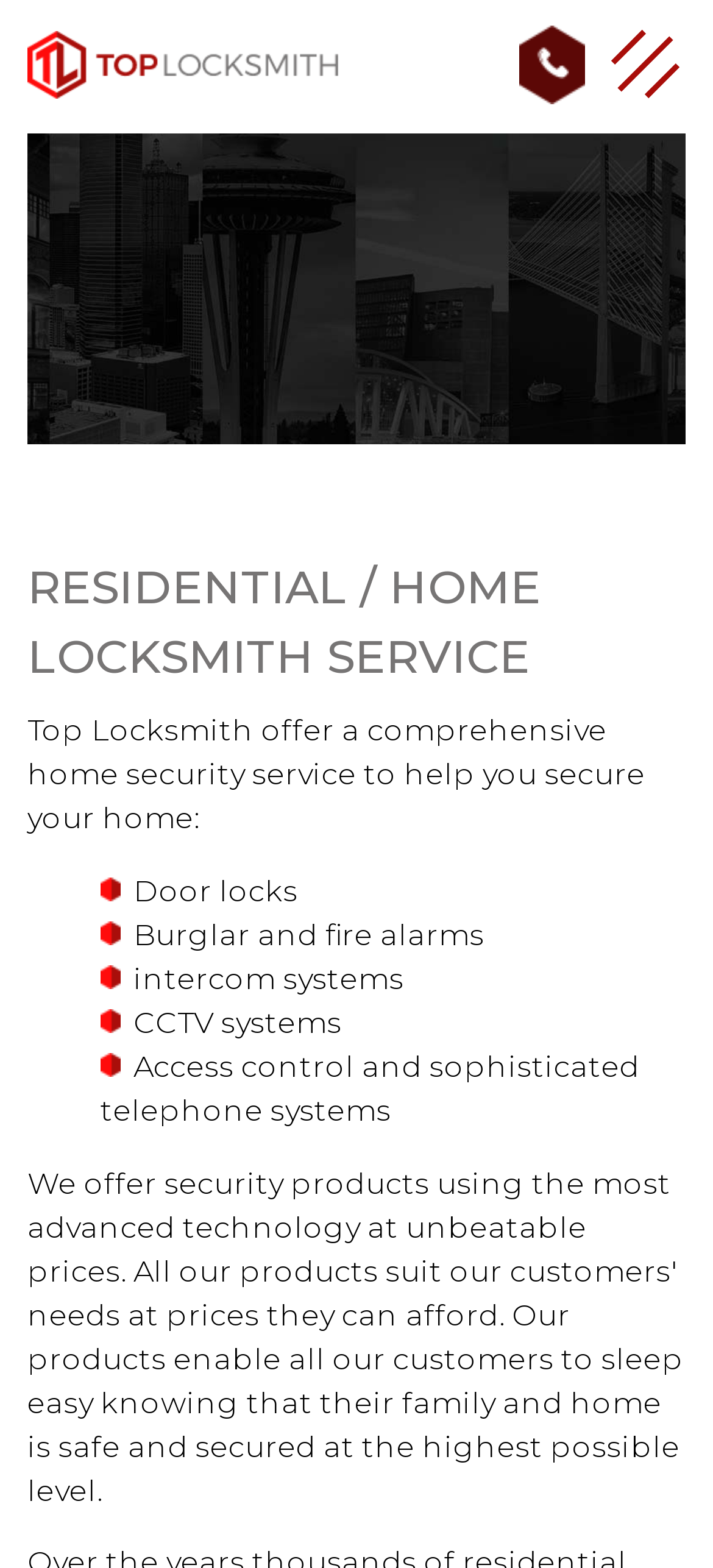Refer to the screenshot and give an in-depth answer to this question: What is the phone number to call for locksmith services?

I found the phone number by looking at the 'Click to Call' link, which has an image with the same text, and the bounding box coordinates indicate it's located at the top right of the page.